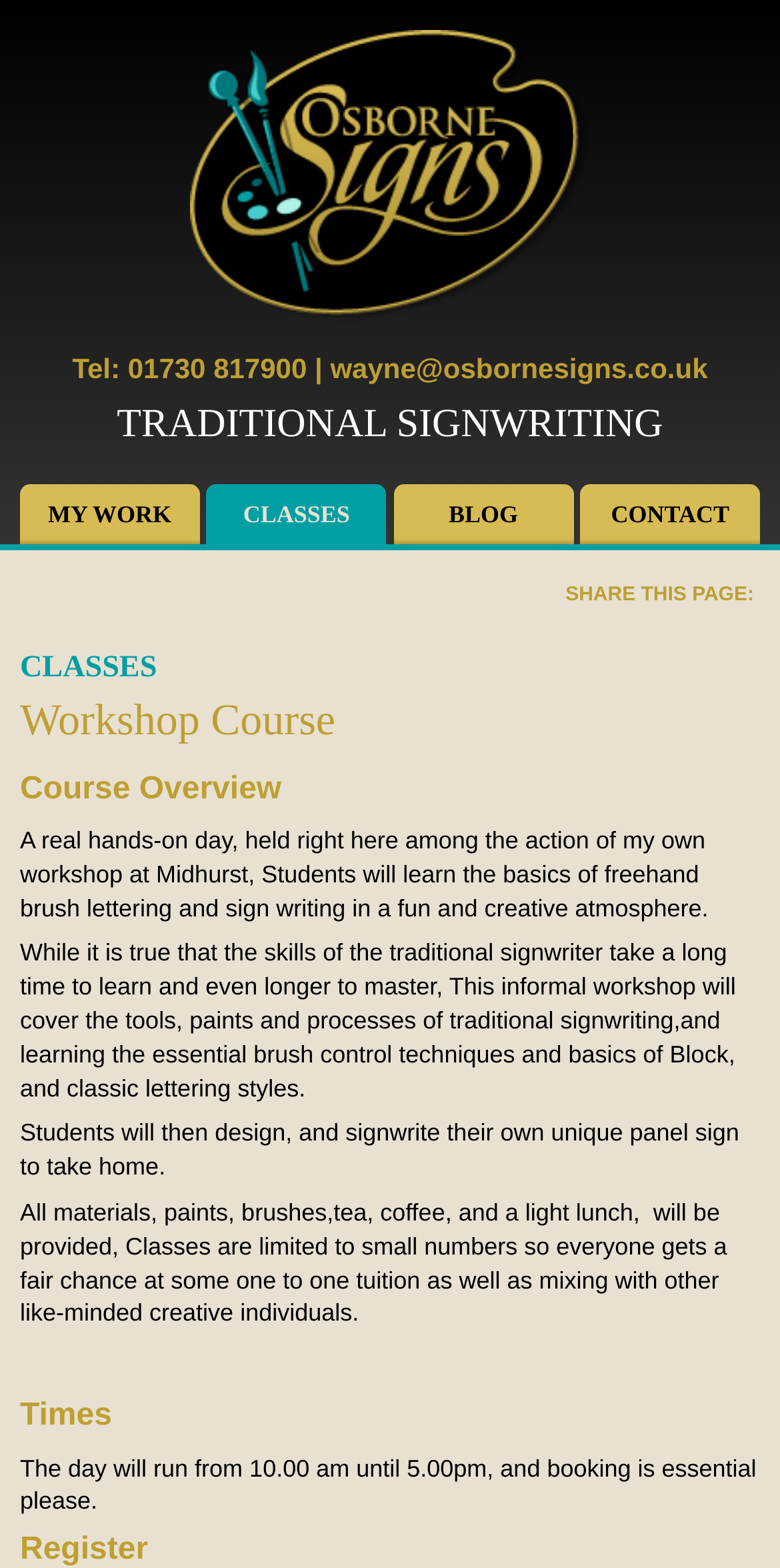Identify the bounding box for the UI element that is described as follows: "Proudly powered by WordPress".

None